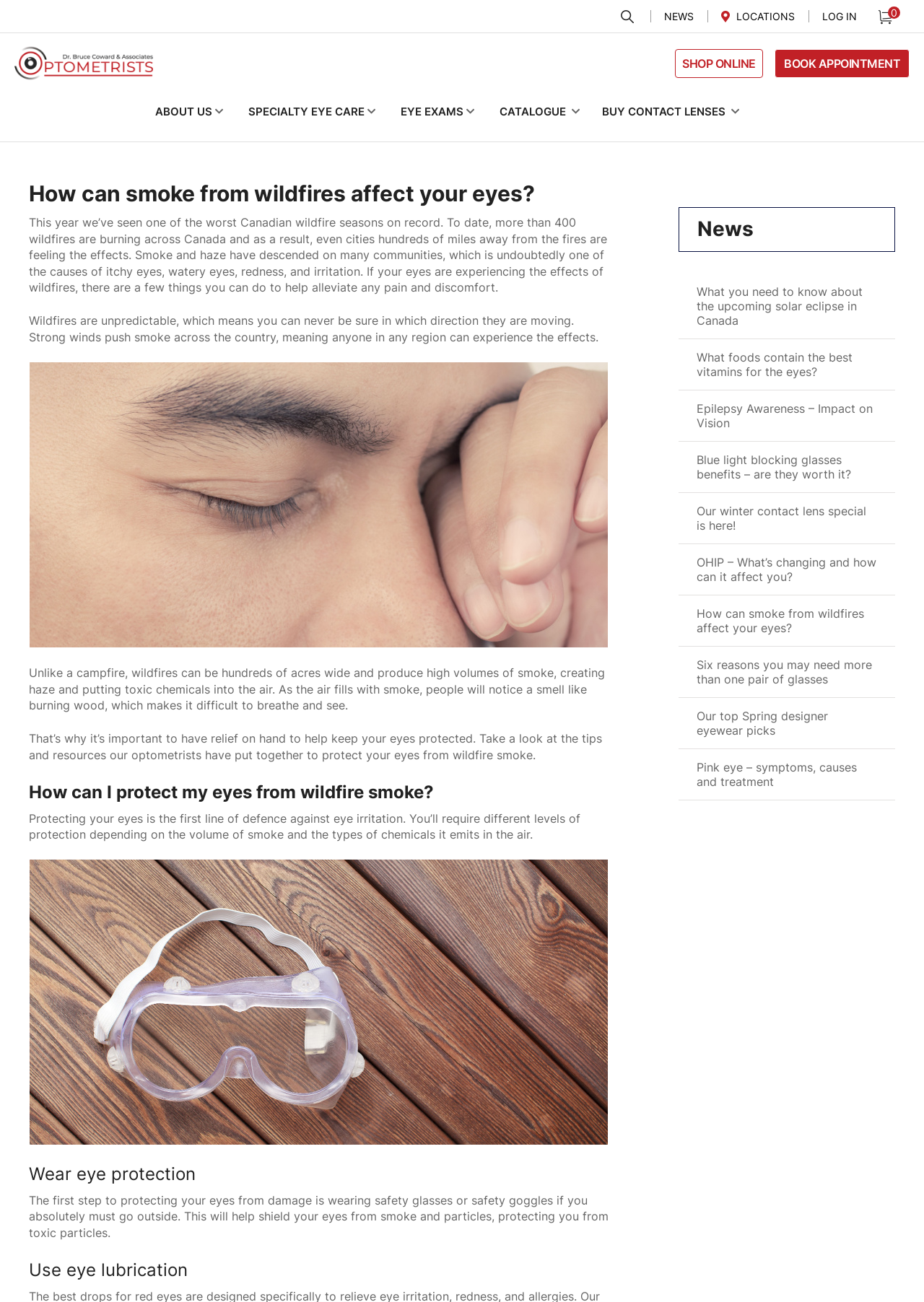Provide the bounding box coordinates, formatted as (top-left x, top-left y, bottom-right x, bottom-right y), with all values being floating point numbers between 0 and 1. Identify the bounding box of the UI element that matches the description: ABOUT US

[0.164, 0.076, 0.234, 0.096]